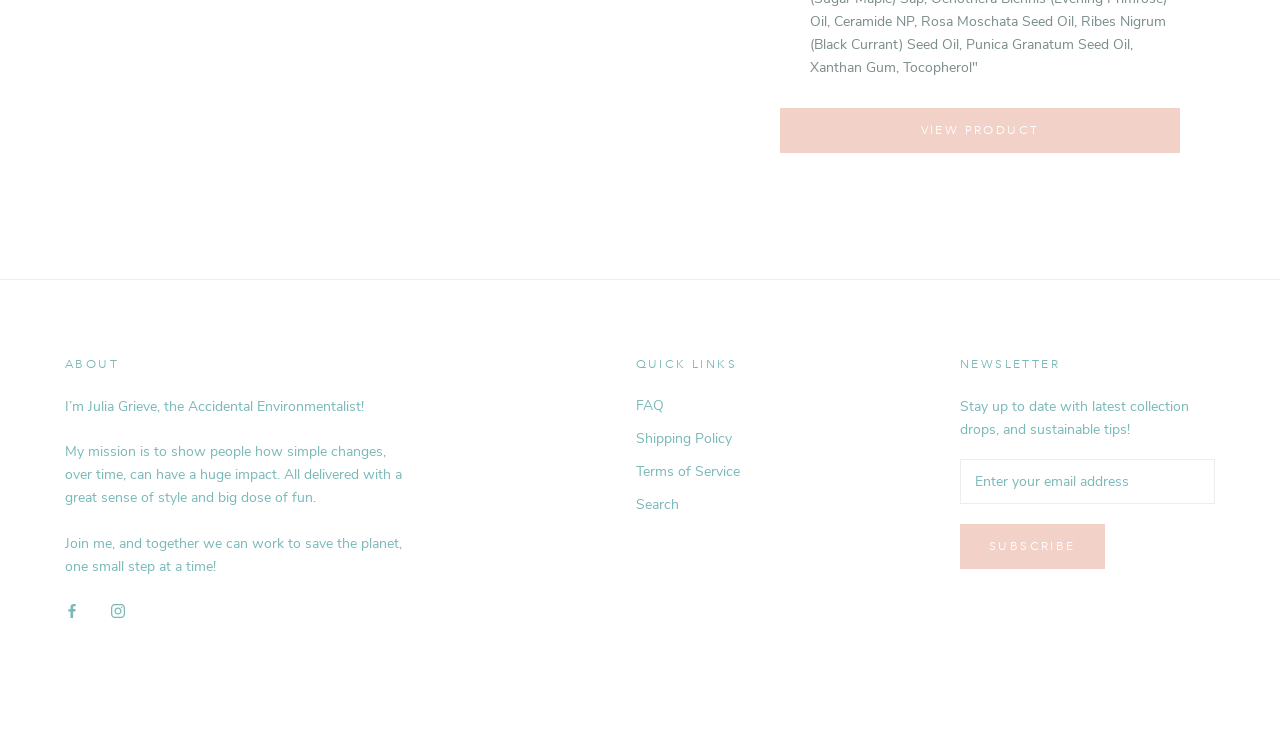Please identify the bounding box coordinates of the area that needs to be clicked to fulfill the following instruction: "Contact Innovation Recovery today."

None